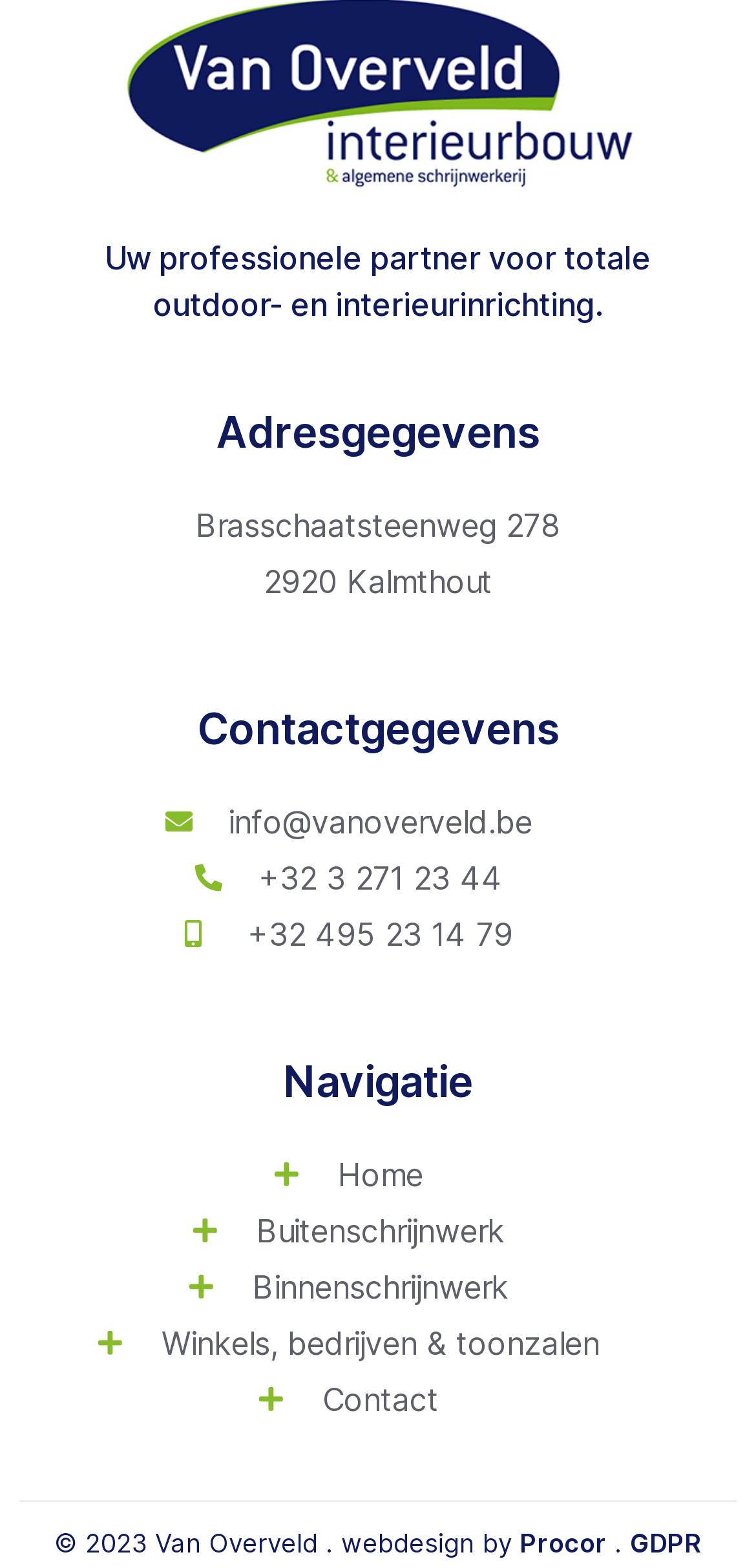Answer the question briefly using a single word or phrase: 
What is the company's address?

Brasschaatsteenweg 278, 2920 Kalmthout